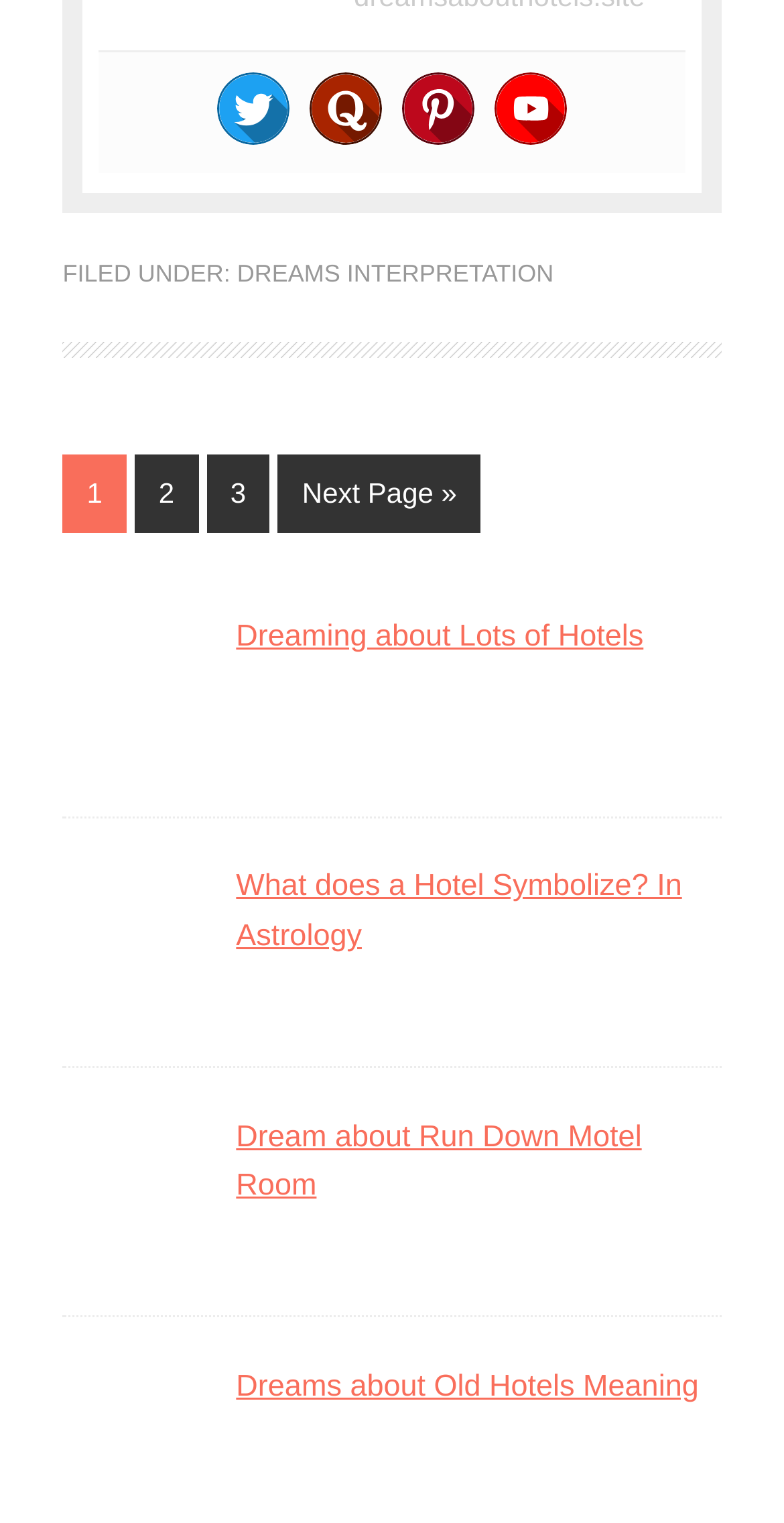Give the bounding box coordinates for this UI element: "Dreams Interpretation". The coordinates should be four float numbers between 0 and 1, arranged as [left, top, right, bottom].

[0.302, 0.17, 0.706, 0.189]